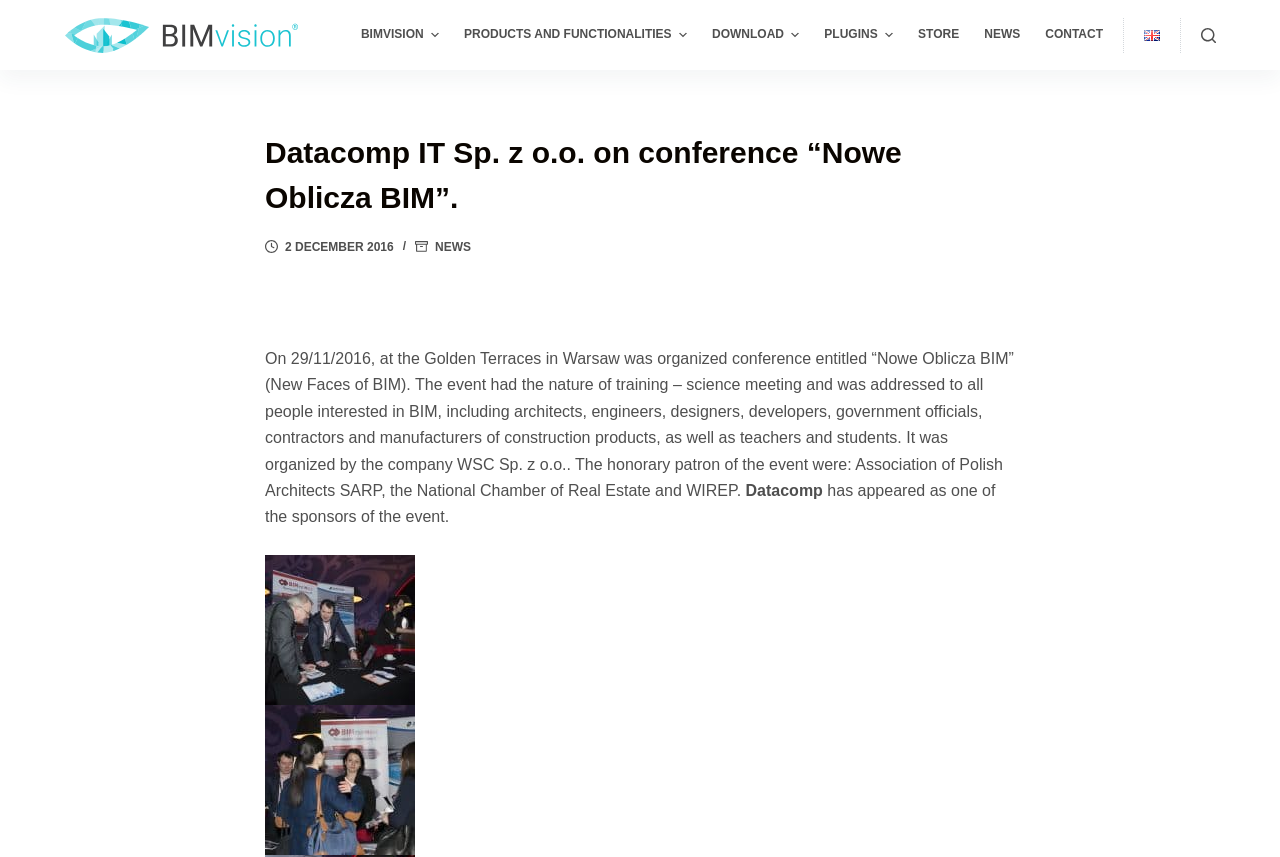What is the date of the conference?
Analyze the image and deliver a detailed answer to the question.

The date of the conference can be found in the paragraph of text, which states 'On 29/11/2016, at the Golden Terraces in Warsaw was organized conference entitled “Nowe Oblicza BIM”..'